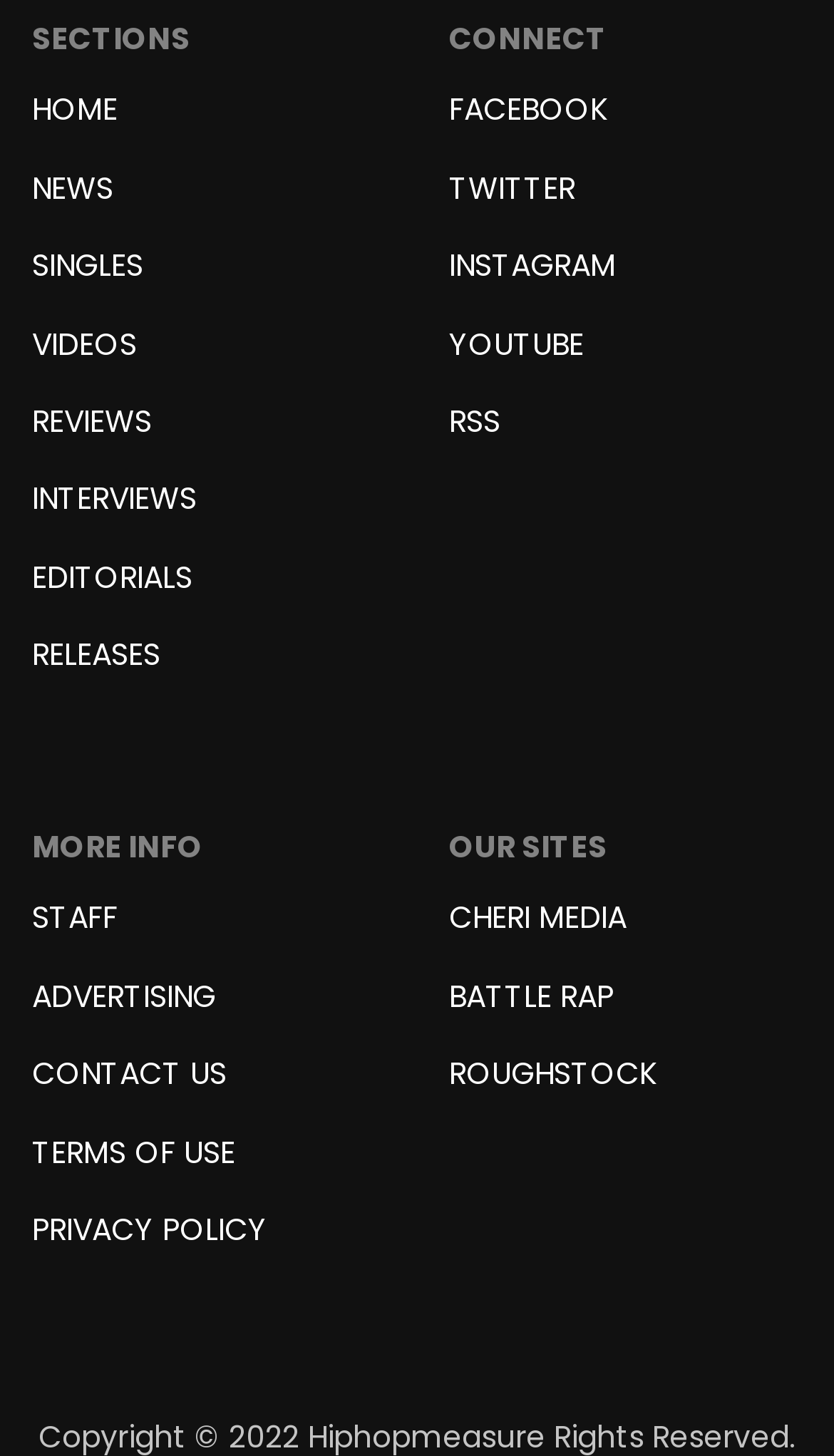What is the first section on the webpage?
From the details in the image, provide a complete and detailed answer to the question.

The first section on the webpage is 'SECTIONS' which is a heading element located at the top left of the page with a bounding box coordinate of [0.038, 0.014, 0.462, 0.042].